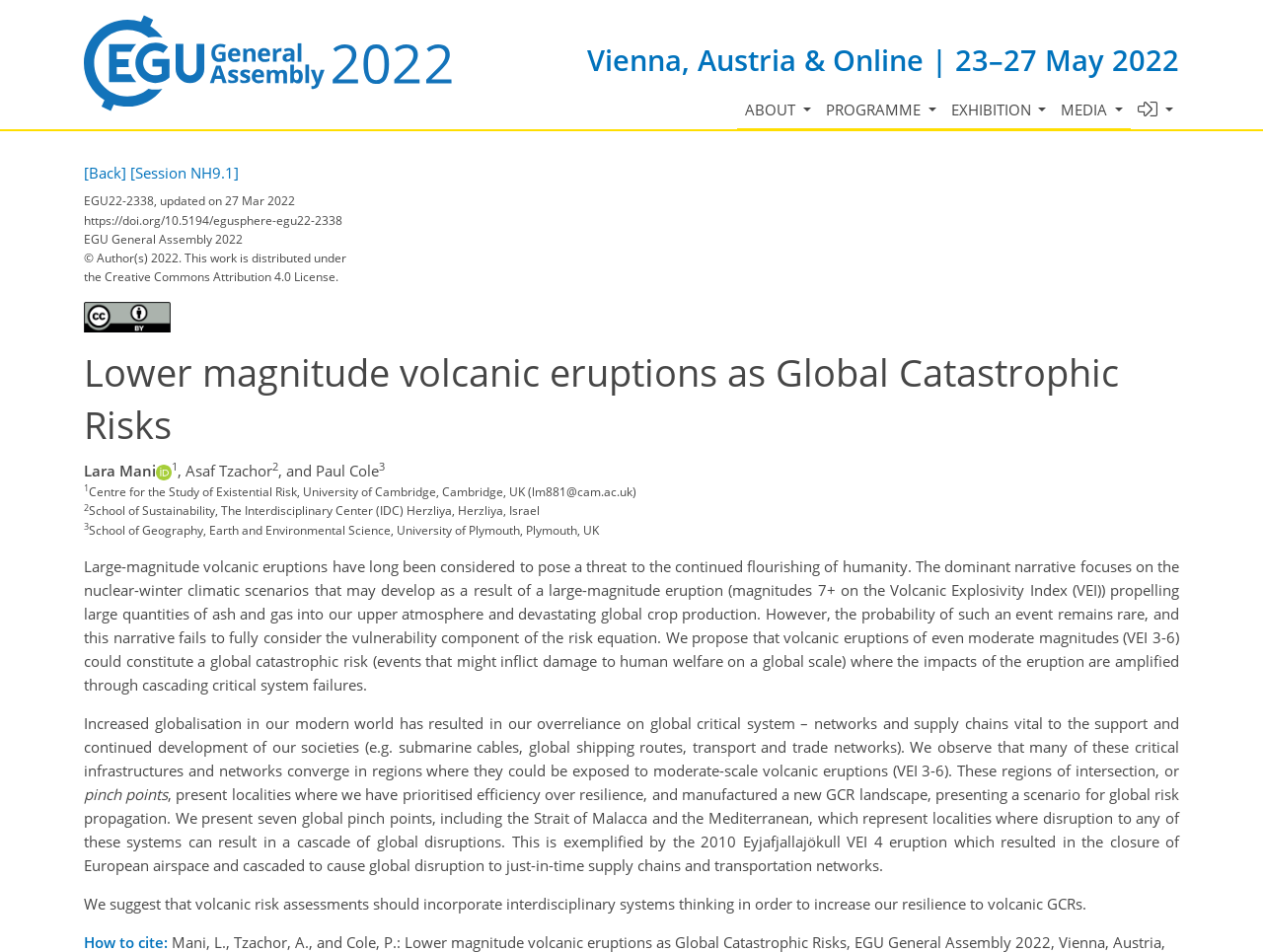Please mark the clickable region by giving the bounding box coordinates needed to complete this instruction: "Click the link to the author's email".

[0.123, 0.483, 0.136, 0.504]